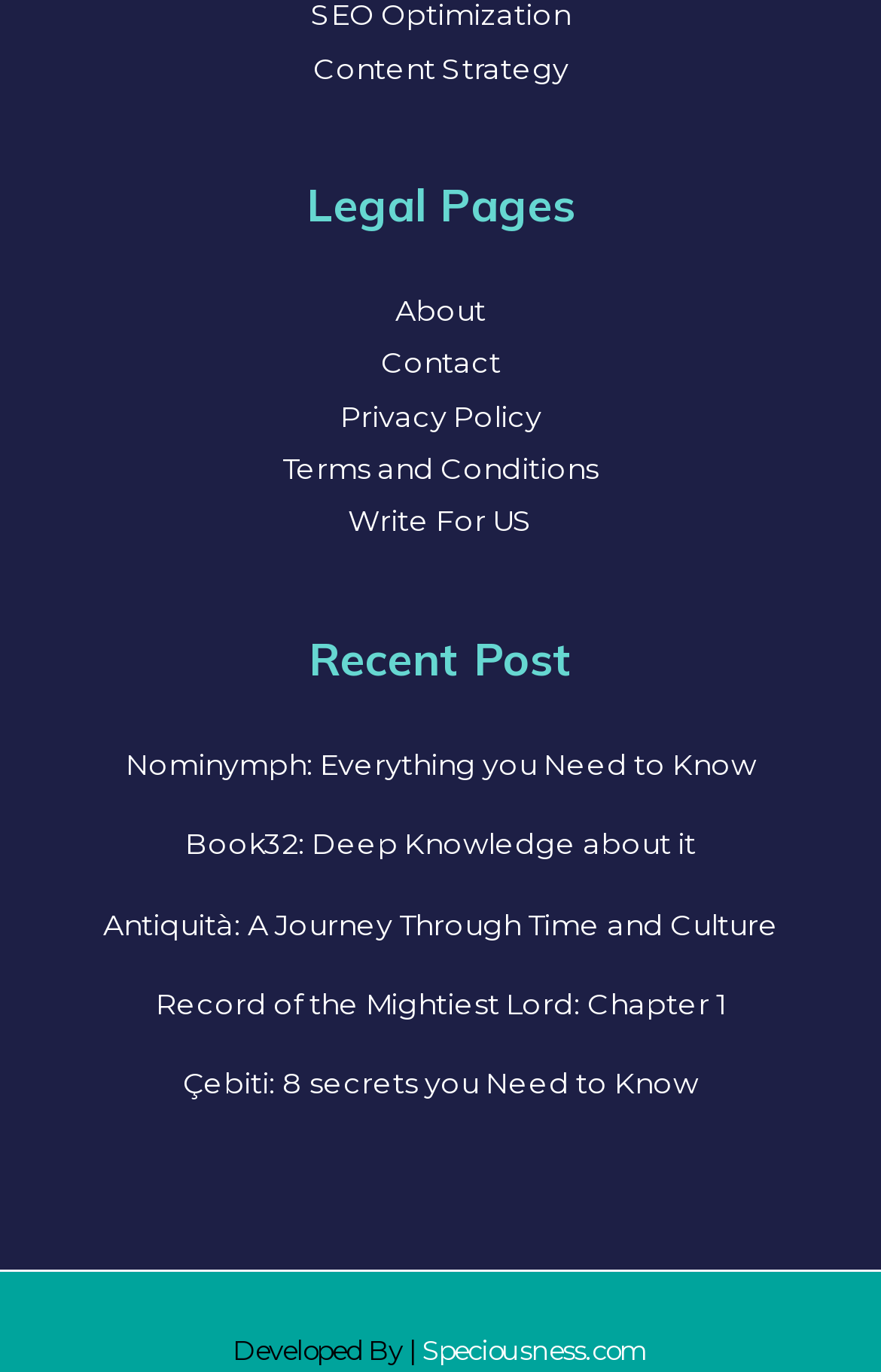Give a one-word or short phrase answer to the question: 
How many recent posts are listed?

5